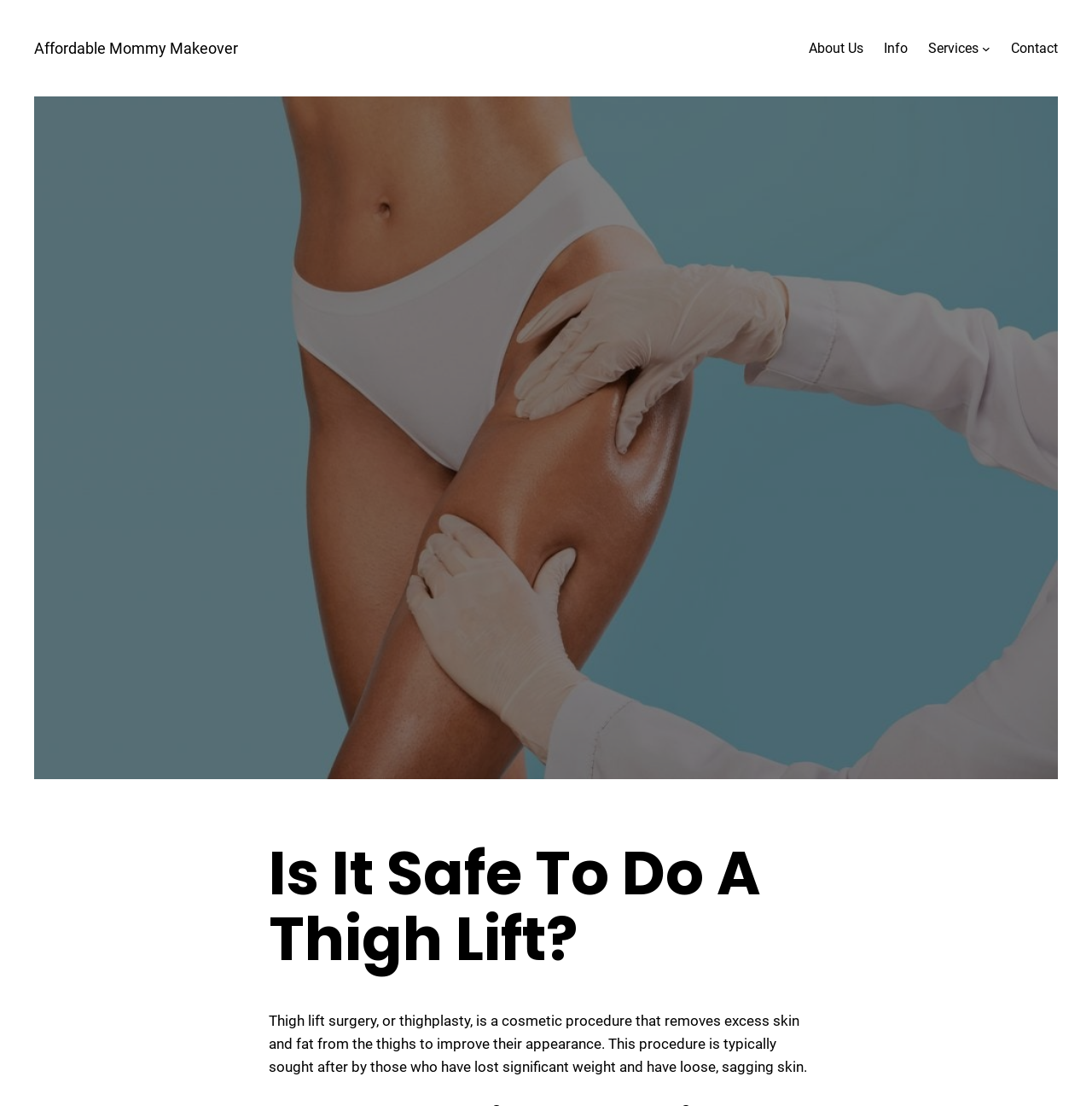What is the purpose of the procedure?
Based on the image, answer the question in a detailed manner.

According to the text, the purpose of the thigh lift surgery is to improve the appearance of the thighs by removing excess skin and fat, which is typically sought after by those who have lost significant weight and have loose, sagging skin.